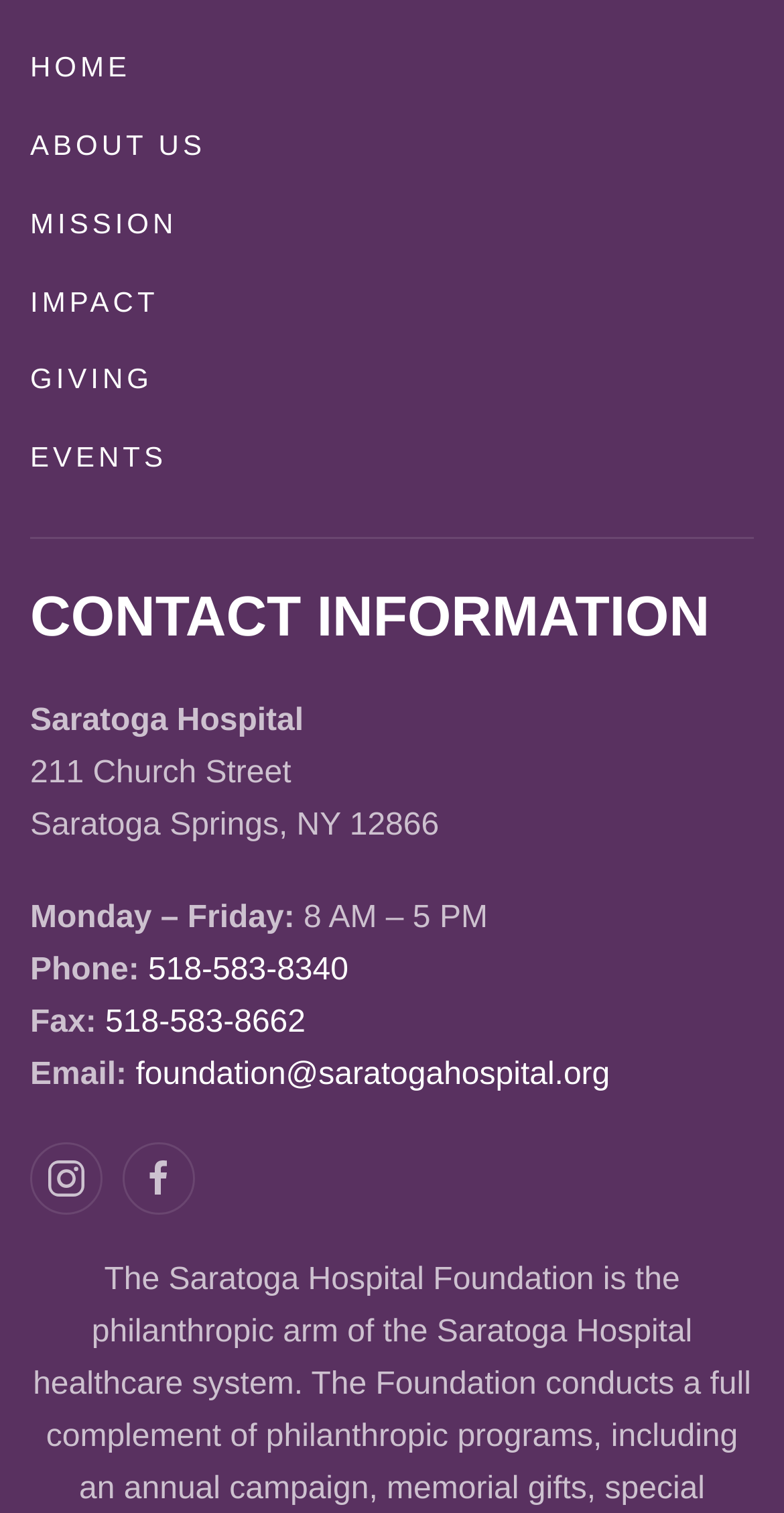Can you find the bounding box coordinates of the area I should click to execute the following instruction: "view mission"?

[0.038, 0.122, 0.962, 0.174]